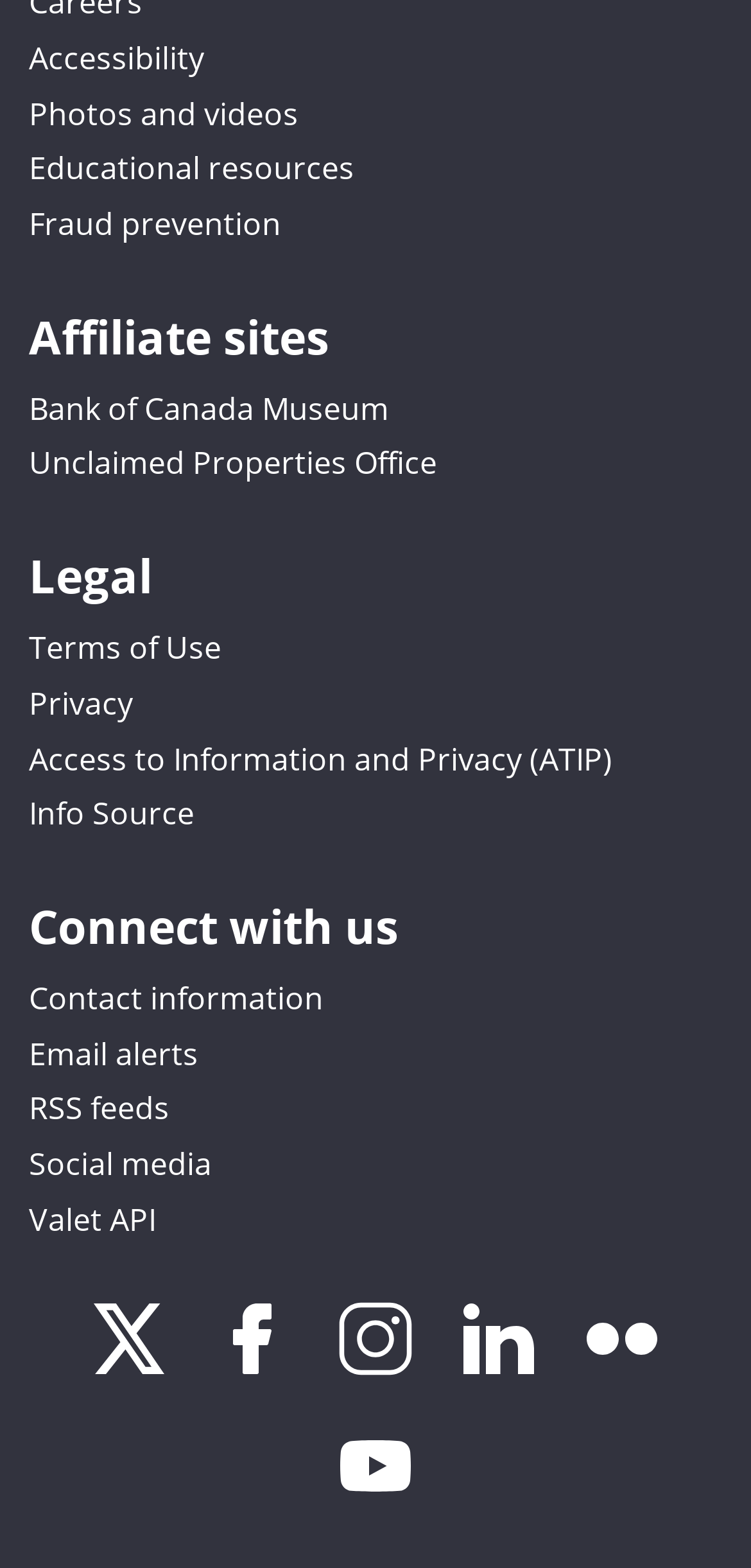Use a single word or phrase to answer this question: 
What is the last link under 'Legal'?

Info Source